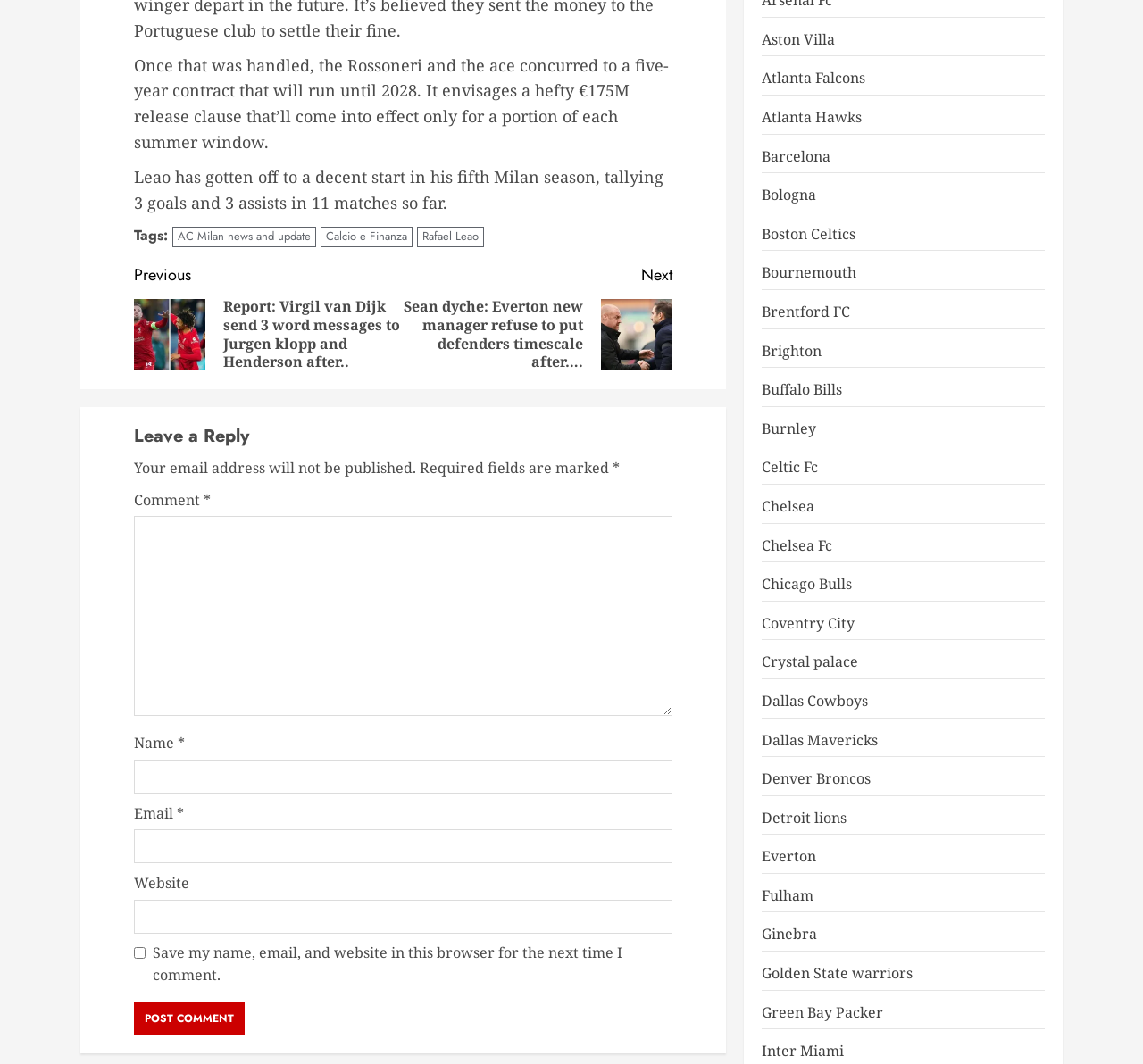What is the purpose of the 'Leave a Reply' section?
Based on the screenshot, give a detailed explanation to answer the question.

The 'Leave a Reply' section allows users to comment on the article by filling out the required fields, including name, email, and comment, and then submitting the form.